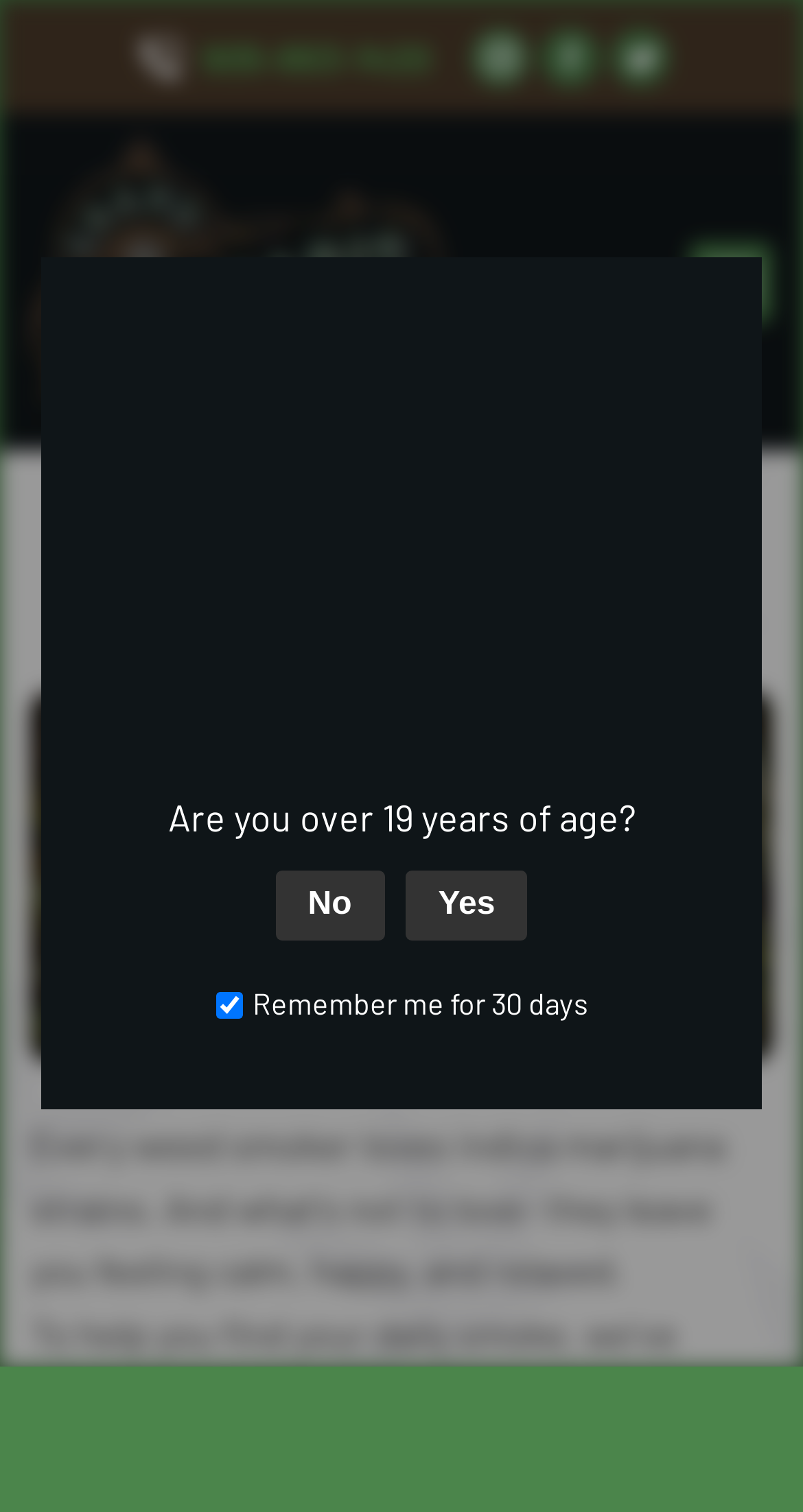What is the phone number displayed on the webpage?
Please answer the question with as much detail and depth as you can.

The phone number '905-863-1420' is displayed on the webpage, represented by the link ' 905-863-1420'.